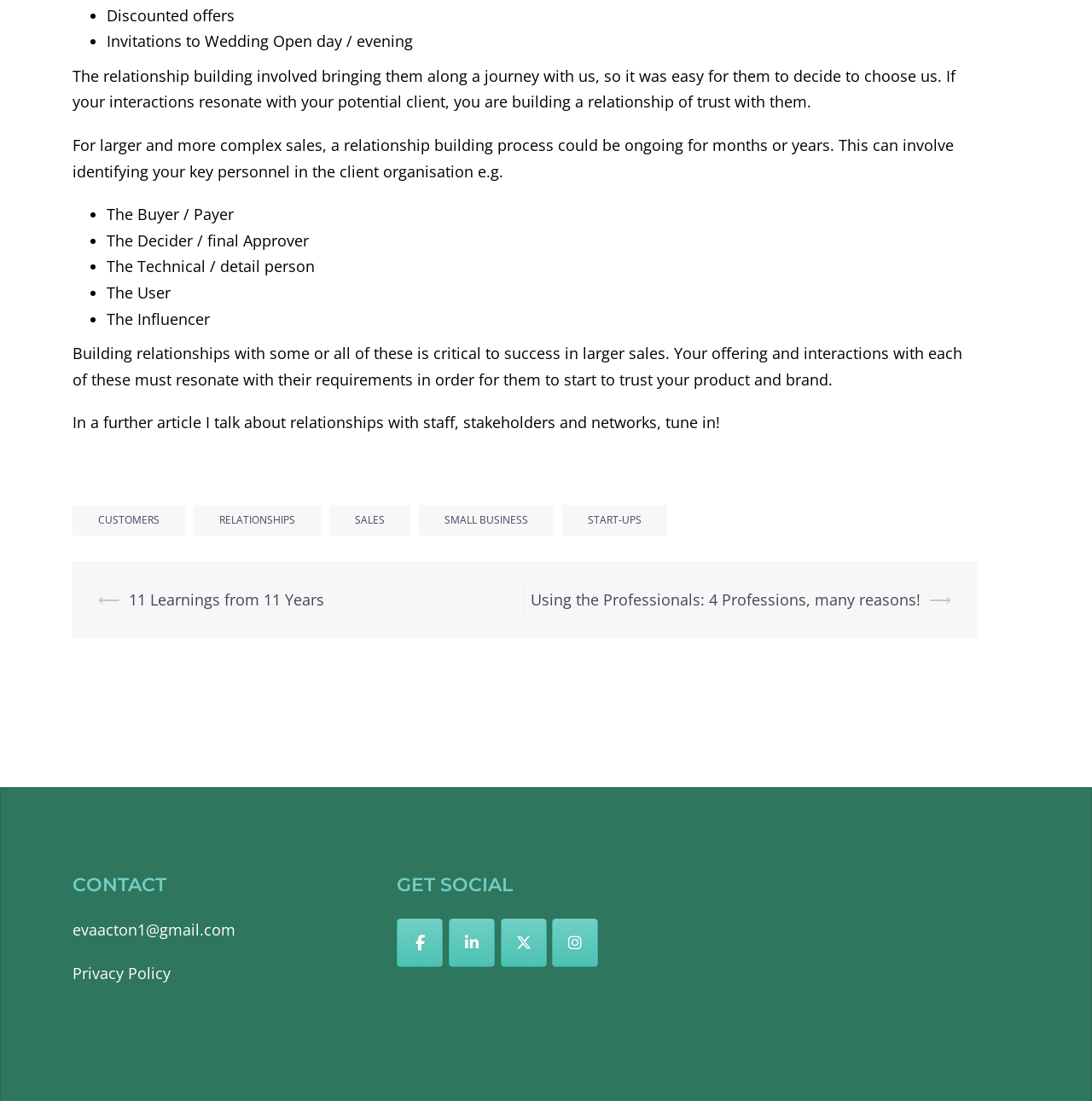What is the image at the bottom of the webpage?
Look at the image and provide a short answer using one word or a phrase.

Act On Sales logo